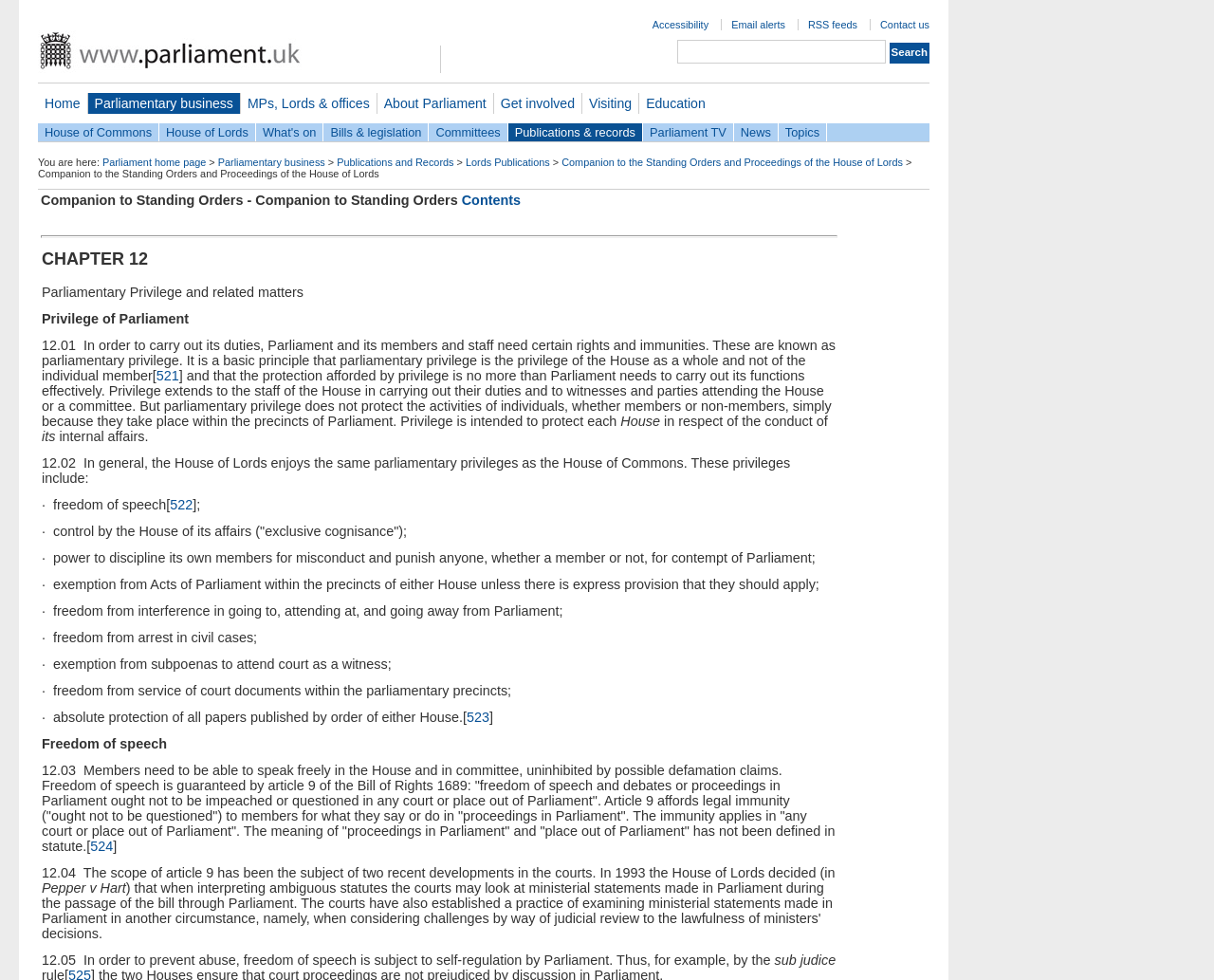What is the Companion to the Standing Orders and Proceedings of the House of Lords?
Using the image provided, answer with just one word or phrase.

A publication